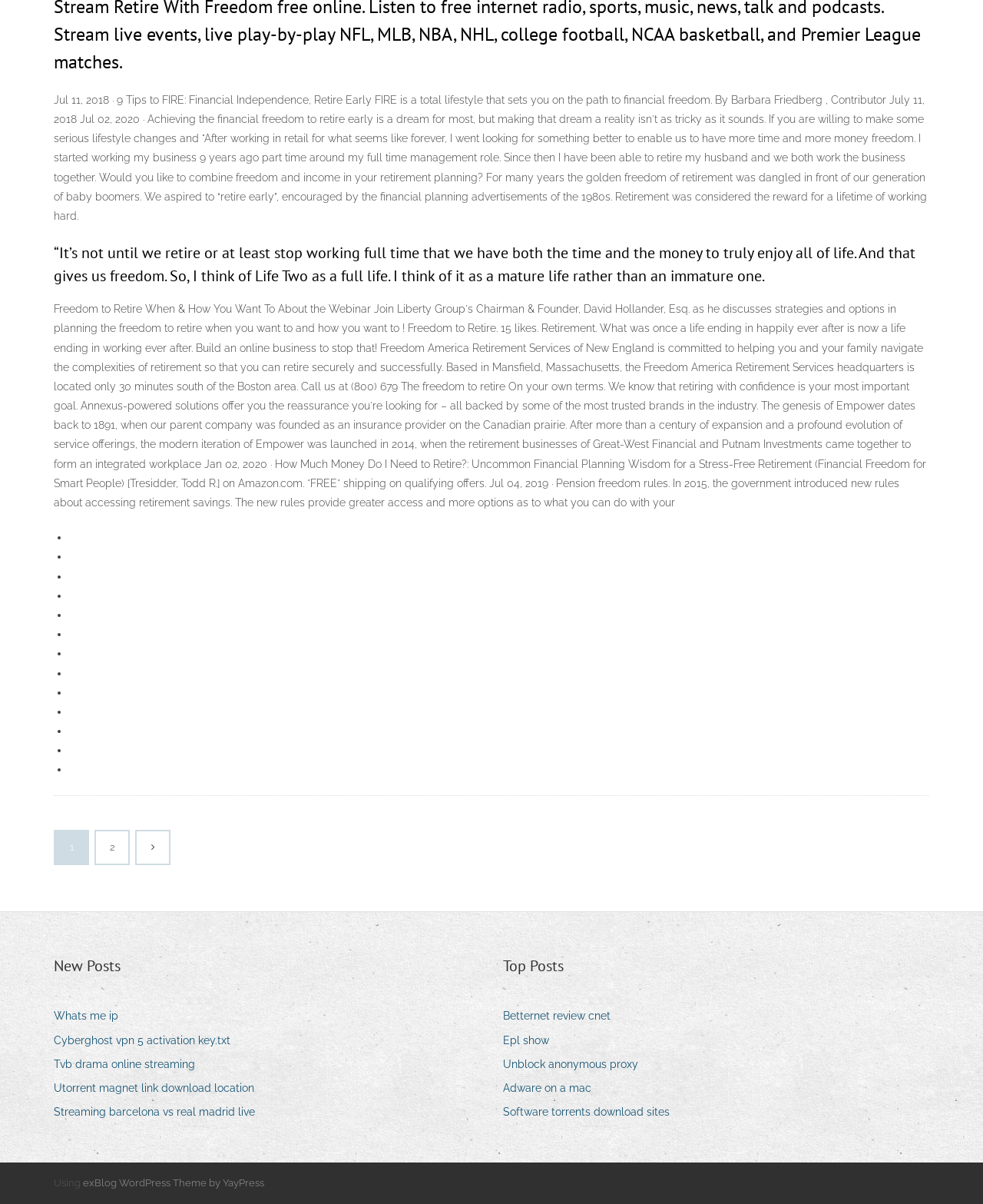Please determine the bounding box of the UI element that matches this description: Betternet review cnet. The coordinates should be given as (top-left x, top-left y, bottom-right x, bottom-right y), with all values between 0 and 1.

[0.512, 0.836, 0.633, 0.853]